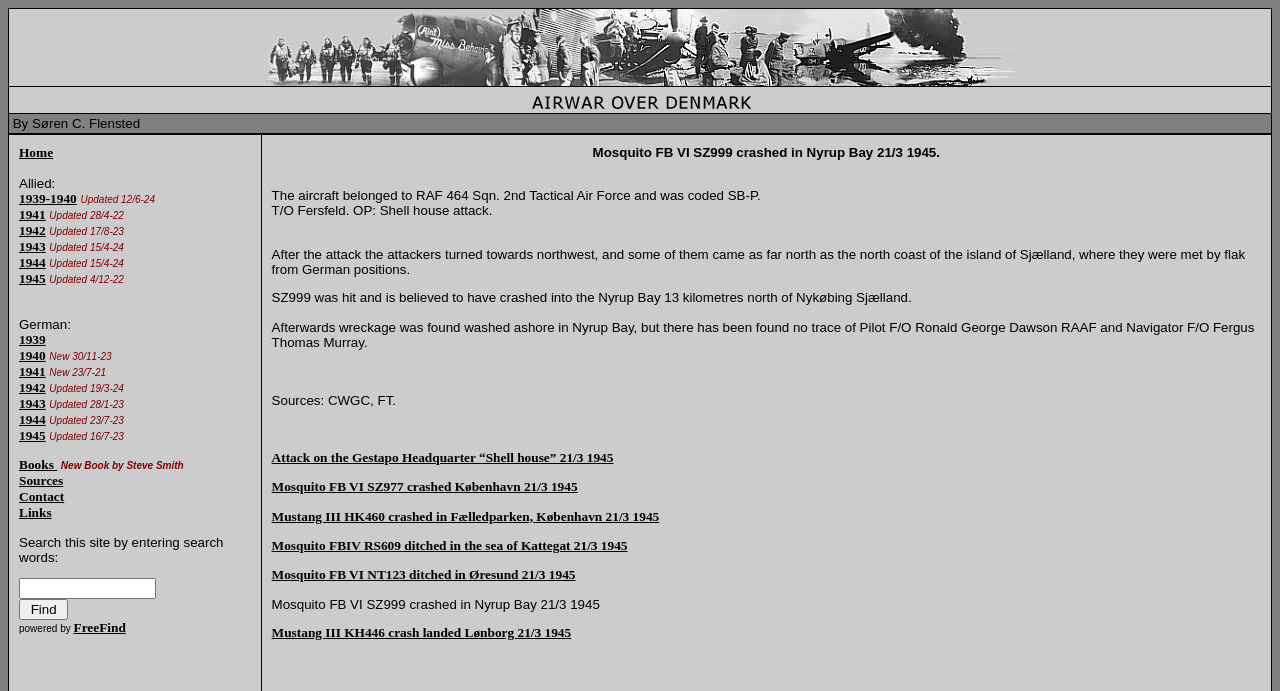Please identify the coordinates of the bounding box for the clickable region that will accomplish this instruction: "Click on the link 'Airwar over Denmark'".

[0.207, 0.107, 0.793, 0.129]